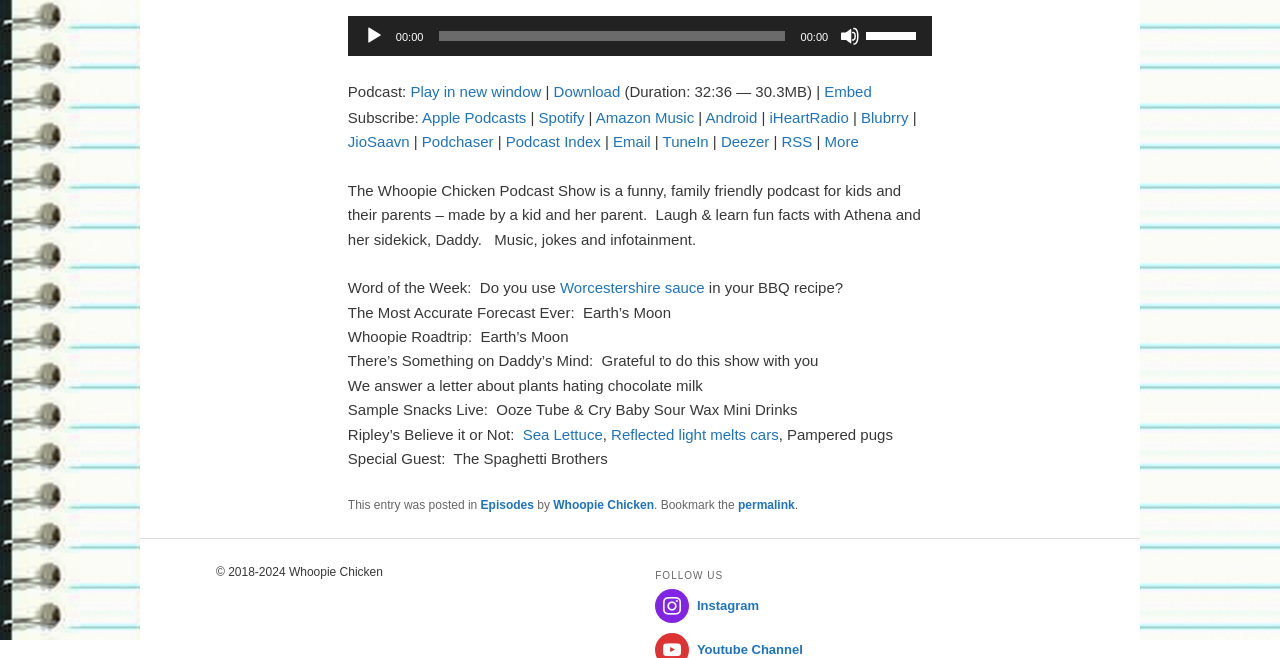Identify the bounding box coordinates for the UI element described as follows: "Play in new window". Ensure the coordinates are four float numbers between 0 and 1, formatted as [left, top, right, bottom].

[0.321, 0.127, 0.423, 0.152]